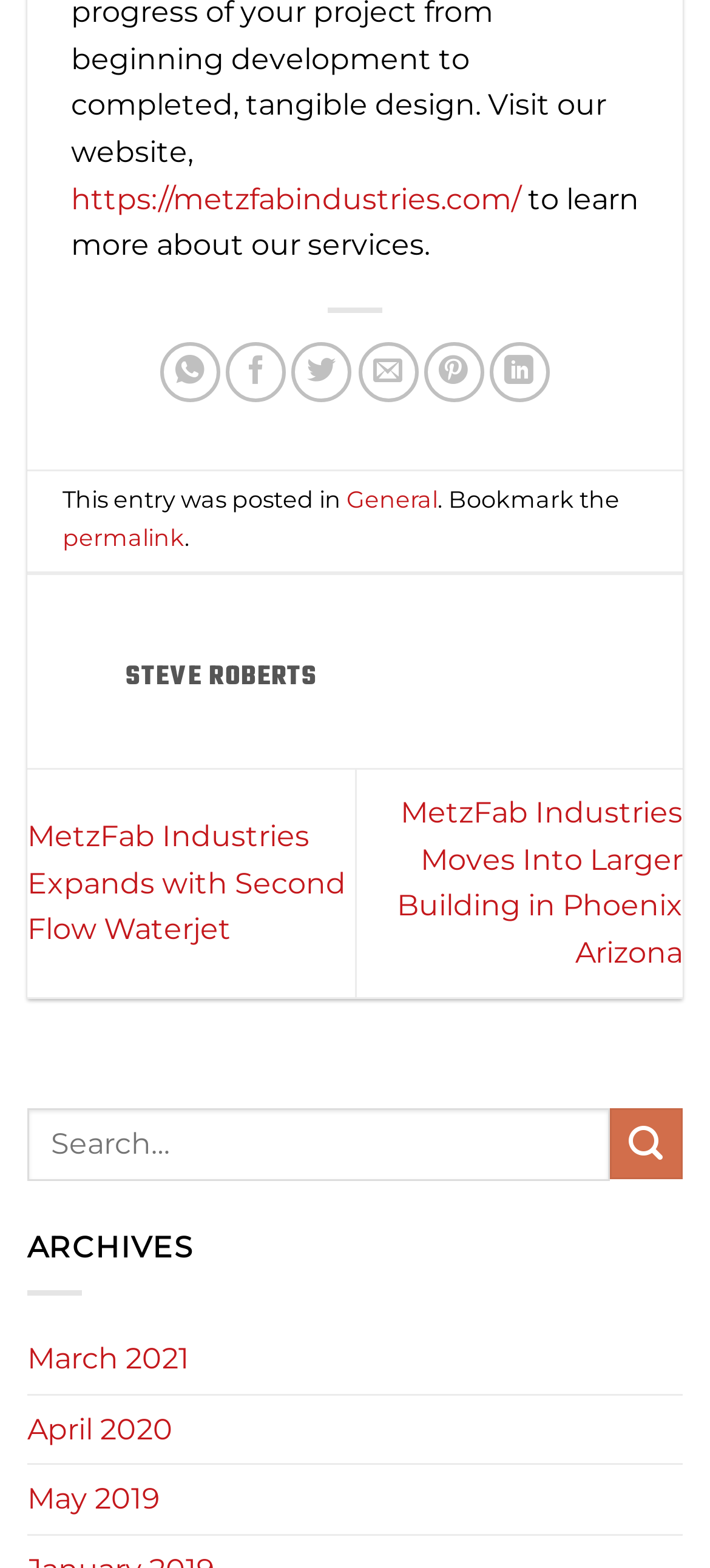Extract the bounding box coordinates of the UI element described: "March 2021". Provide the coordinates in the format [left, top, right, bottom] with values ranging from 0 to 1.

[0.038, 0.845, 0.267, 0.888]